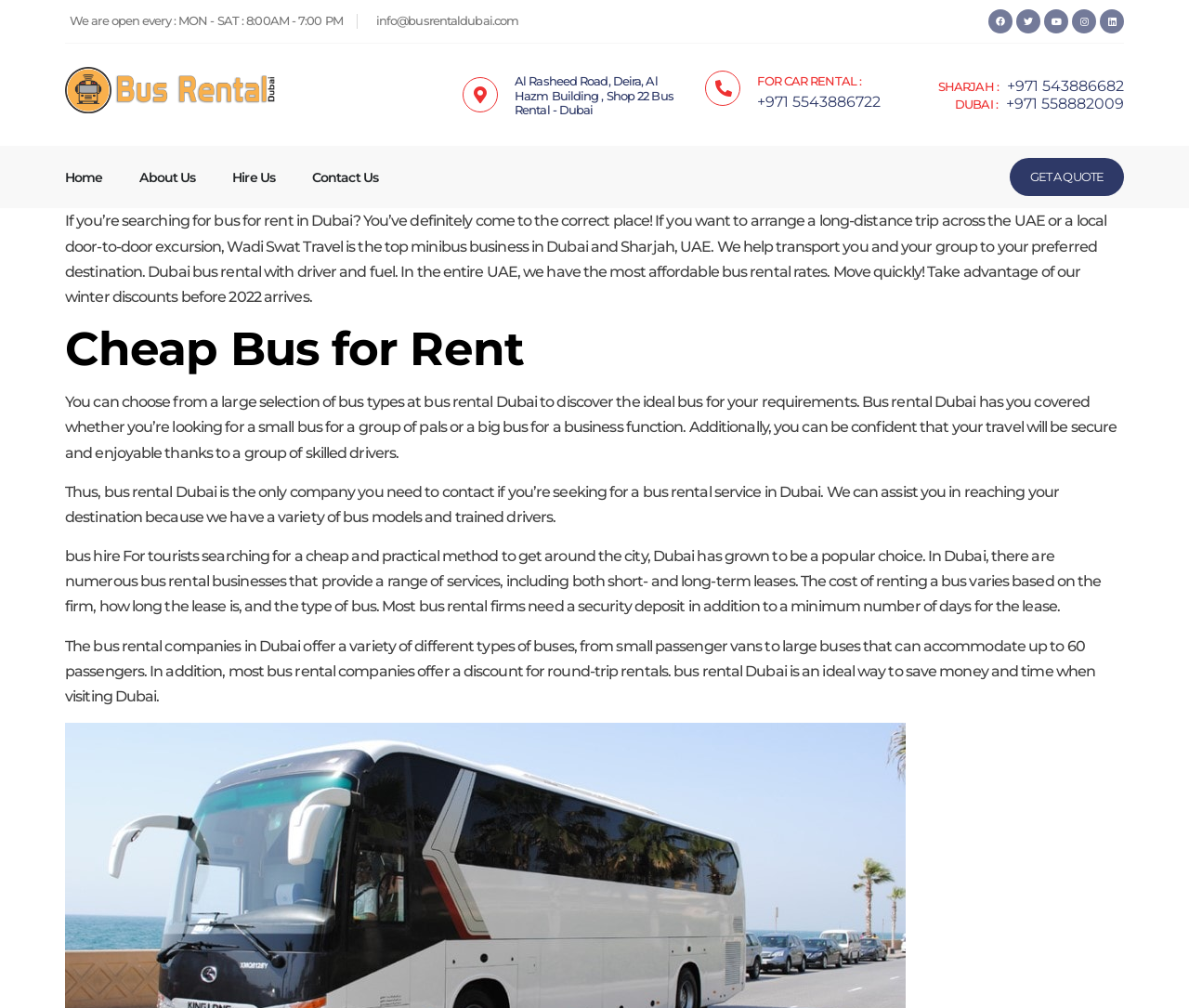Please find and report the bounding box coordinates of the element to click in order to perform the following action: "Click the 'Home' link". The coordinates should be expressed as four float numbers between 0 and 1, in the format [left, top, right, bottom].

[0.055, 0.167, 0.086, 0.184]